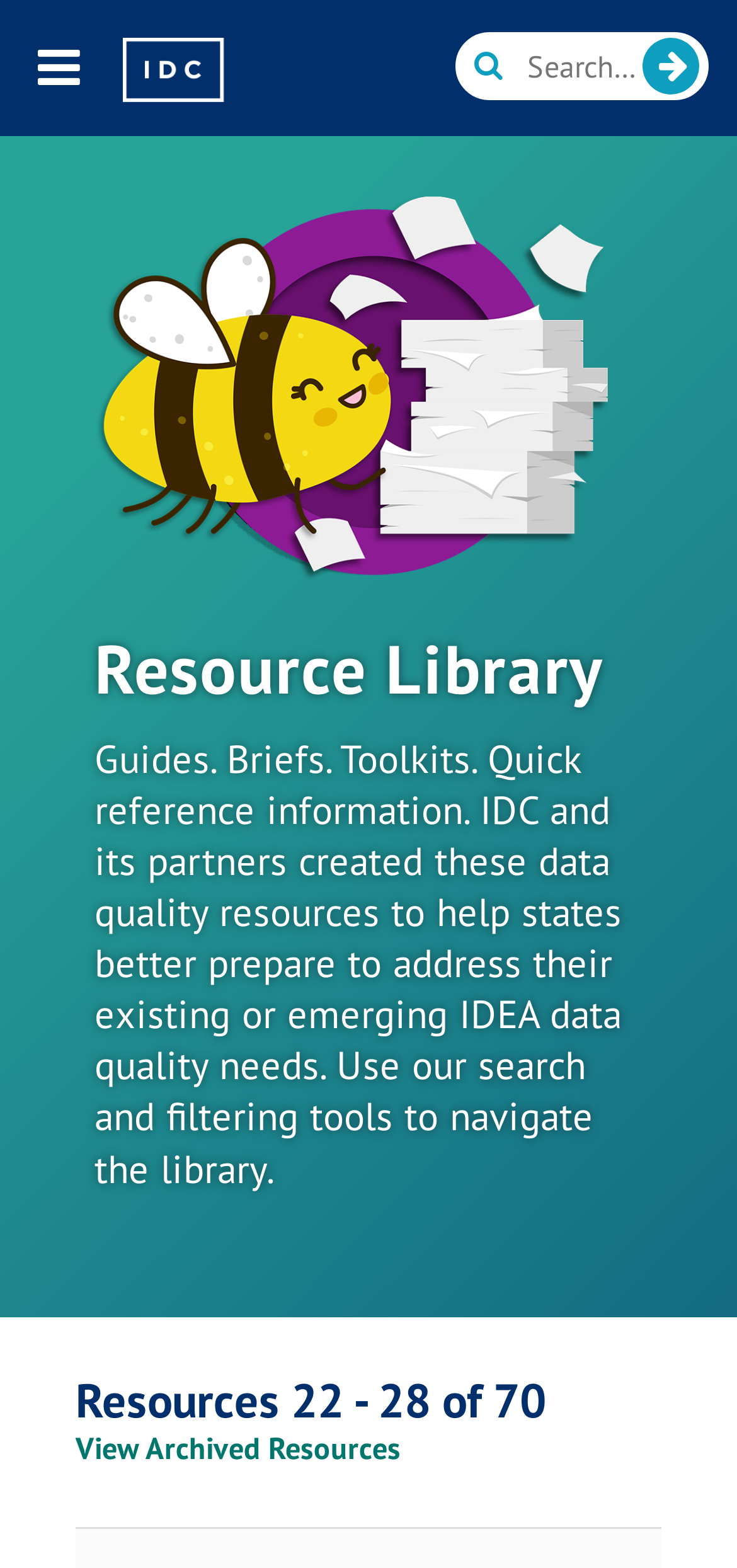Summarize the webpage with intricate details.

The webpage is a resource library for the IDEA Data Center. At the top left corner, there is a "Skip to main content" link. Next to it, there is a button with no text, and above it, the site logo is displayed. 

On the top right side, there is a site search textbox. Beside it, there is a button with an icon. 

Below the site search, there is a prominent image of a bee with a stack of IDC resources. Above this image, the heading "Resource Library" is displayed. 

Below the heading, a paragraph of text explains the purpose of the resource library, which provides guides, briefs, toolkits, and quick reference information to help states address their IDEA data quality needs. 

Underneath the paragraph, there is a heading that indicates the resources displayed are 22-28 of 70. Below this heading, there is a link to "View Archived Resources" at the bottom left corner.